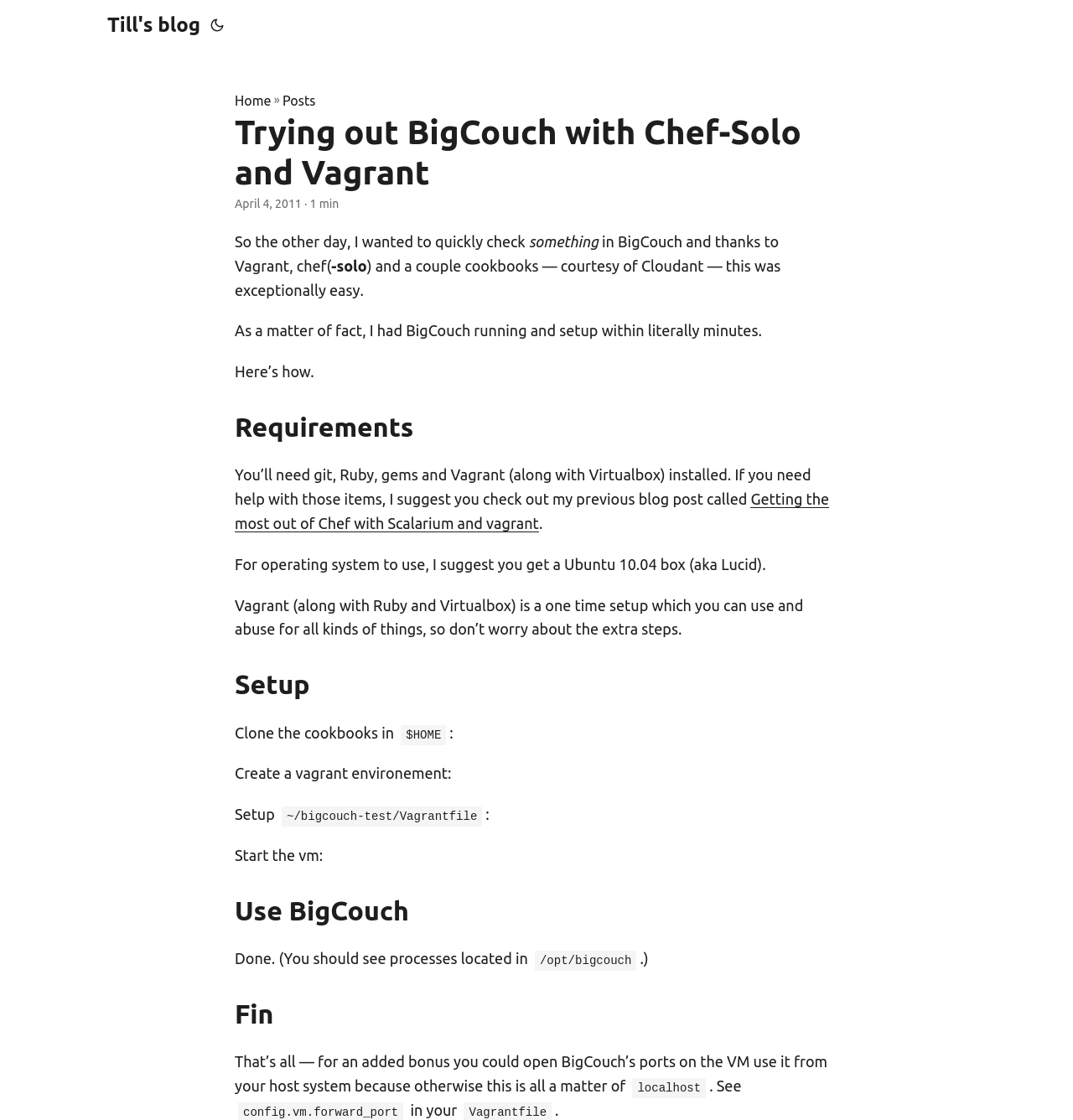What is required to set up BigCouch?
Examine the screenshot and reply with a single word or phrase.

git, Ruby, gems, Vagrant, and Virtualbox